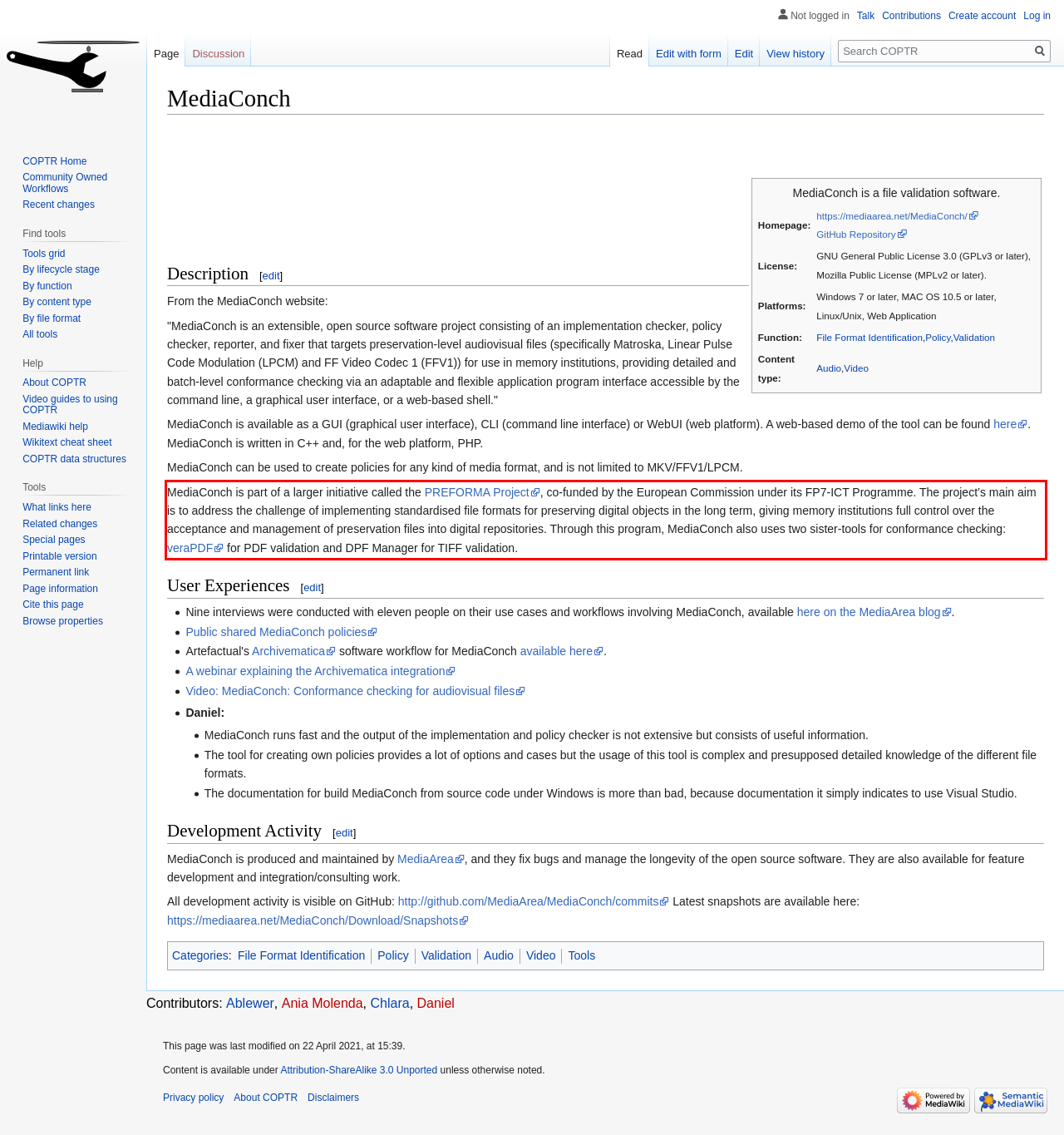You are given a screenshot of a webpage with a UI element highlighted by a red bounding box. Please perform OCR on the text content within this red bounding box.

MediaConch is part of a larger initiative called the PREFORMA Project, co-funded by the European Commission under its FP7-ICT Programme. The project’s main aim is to address the challenge of implementing standardised file formats for preserving digital objects in the long term, giving memory institutions full control over the acceptance and management of preservation files into digital repositories. Through this program, MediaConch also uses two sister-tools for conformance checking: veraPDF for PDF validation and DPF Manager for TIFF validation.